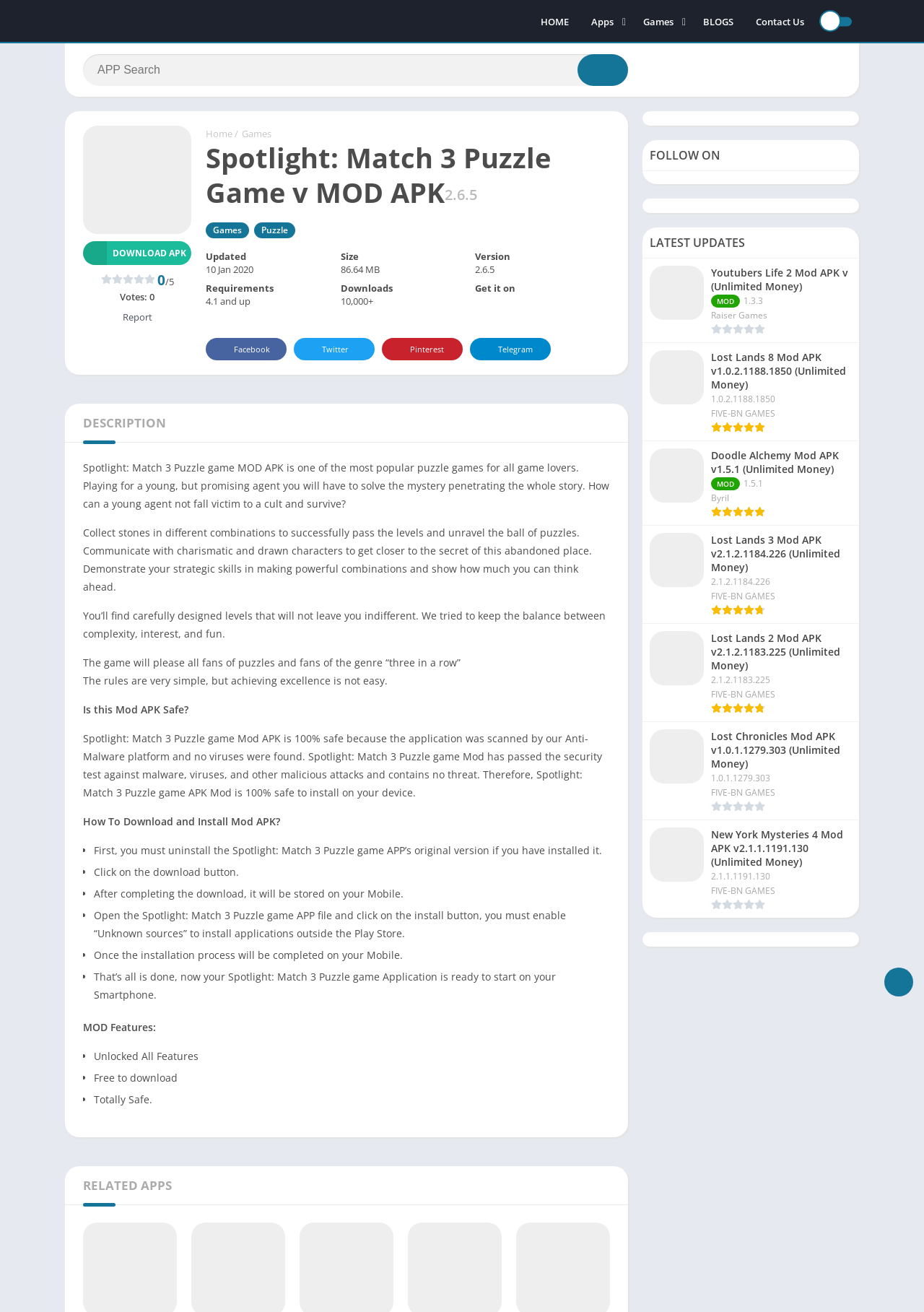Please find the bounding box coordinates for the clickable element needed to perform this instruction: "Click on the 'Patagonia Sunshade shirt' link".

None